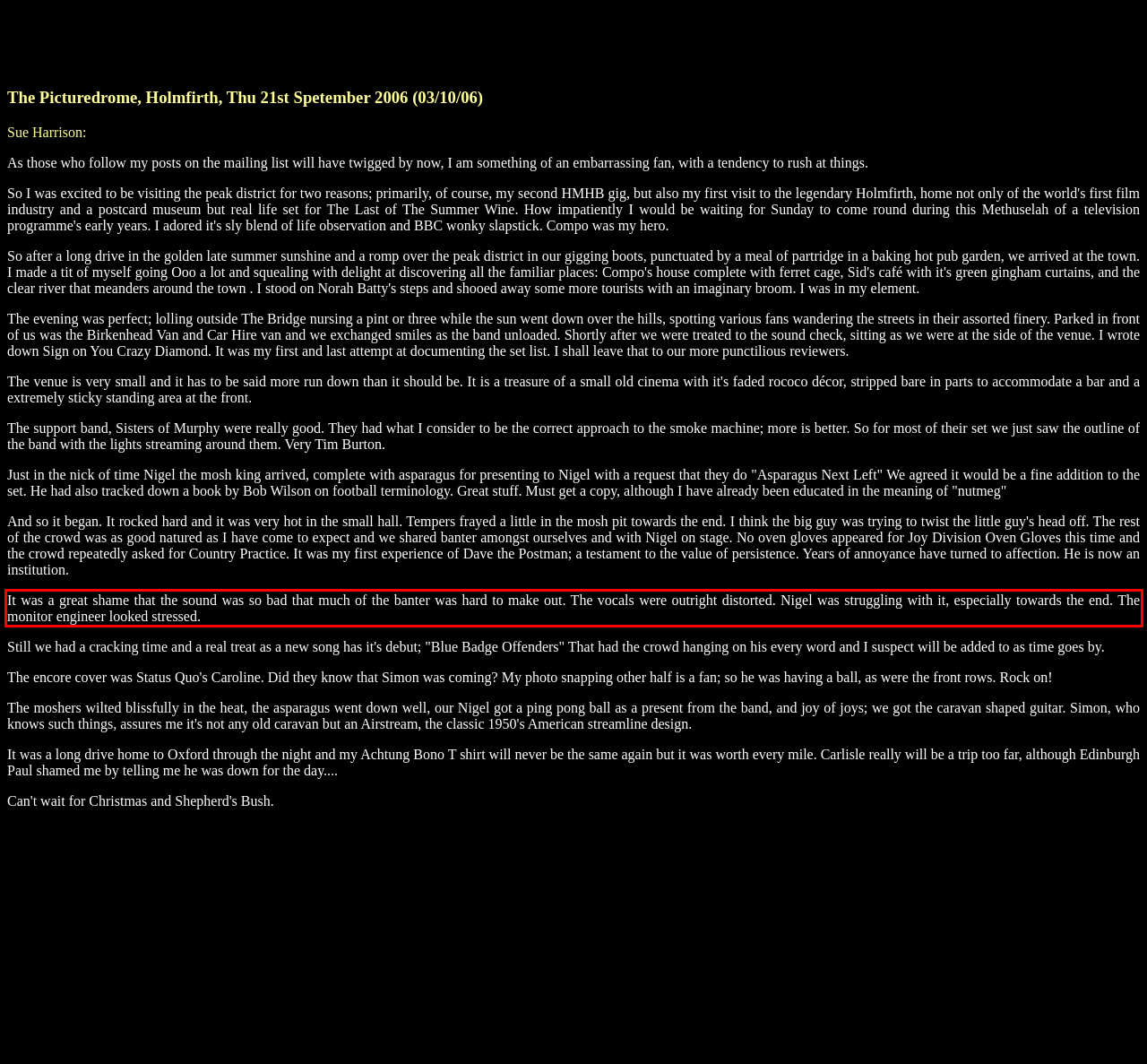Given a screenshot of a webpage containing a red rectangle bounding box, extract and provide the text content found within the red bounding box.

It was a great shame that the sound was so bad that much of the banter was hard to make out. The vocals were outright distorted. Nigel was struggling with it, especially towards the end. The monitor engineer looked stressed.